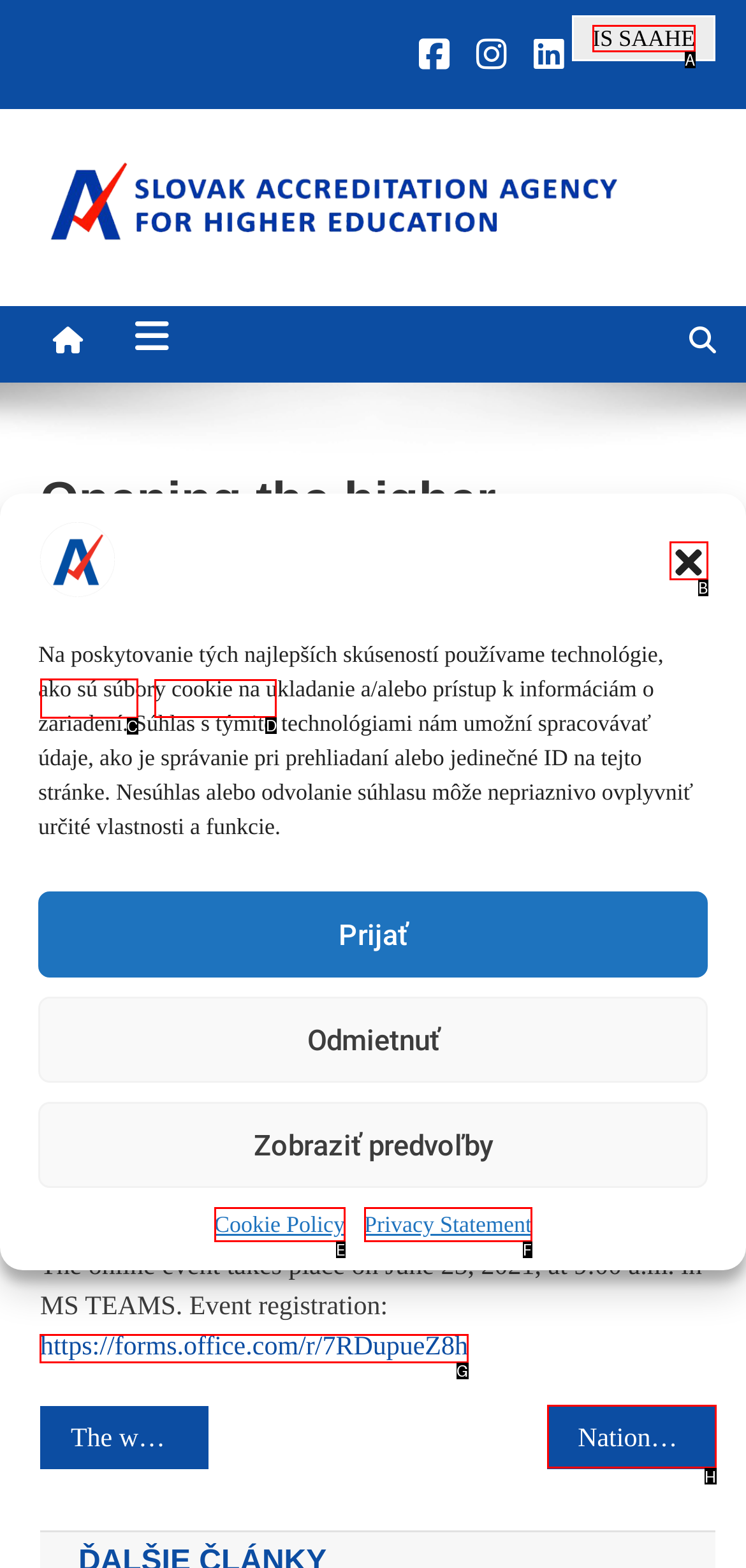Pick the HTML element that should be clicked to execute the task: Click the 'News' link
Respond with the letter corresponding to the correct choice.

C